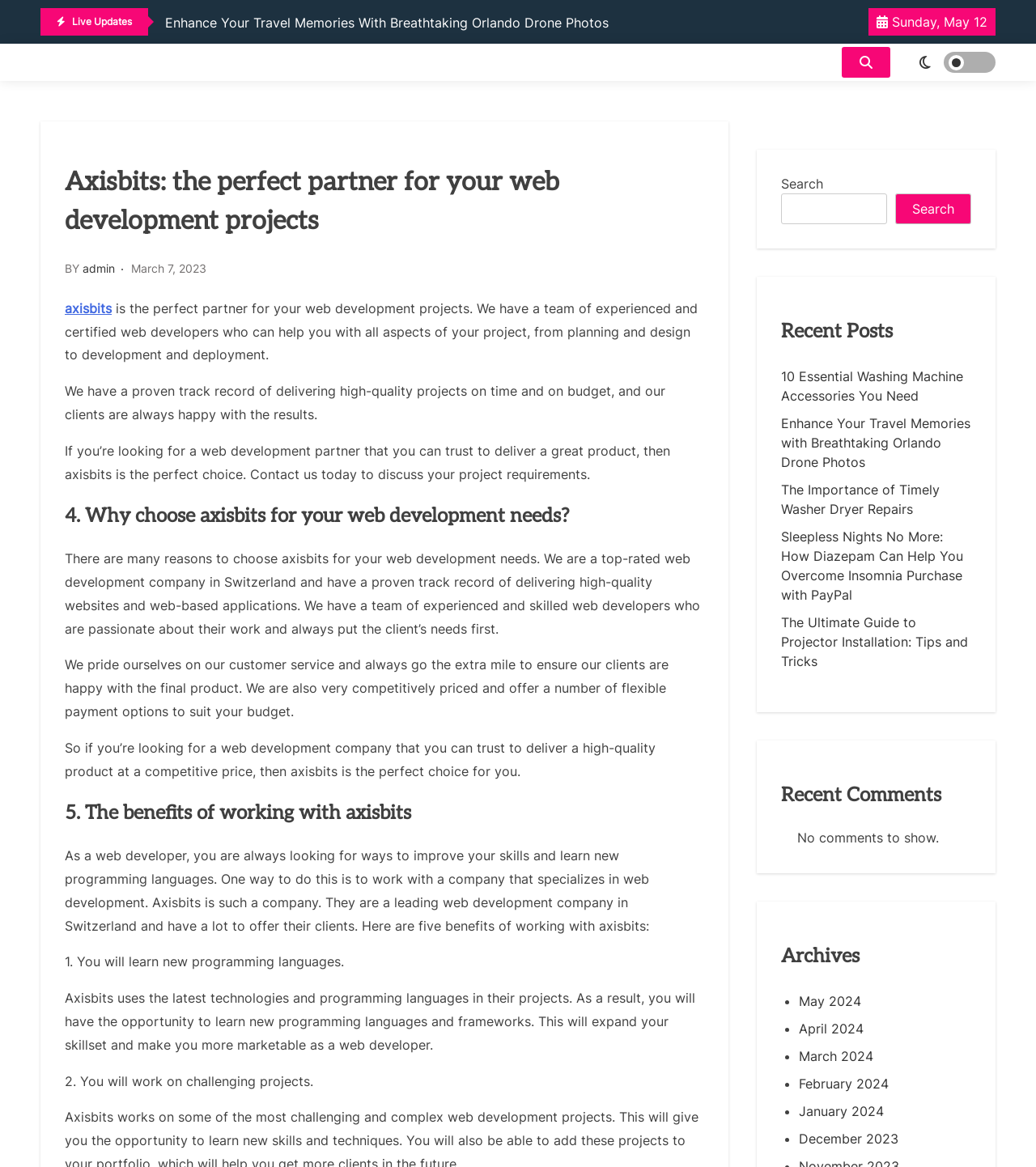Show the bounding box coordinates of the region that should be clicked to follow the instruction: "Read the article about managing debtors."

None